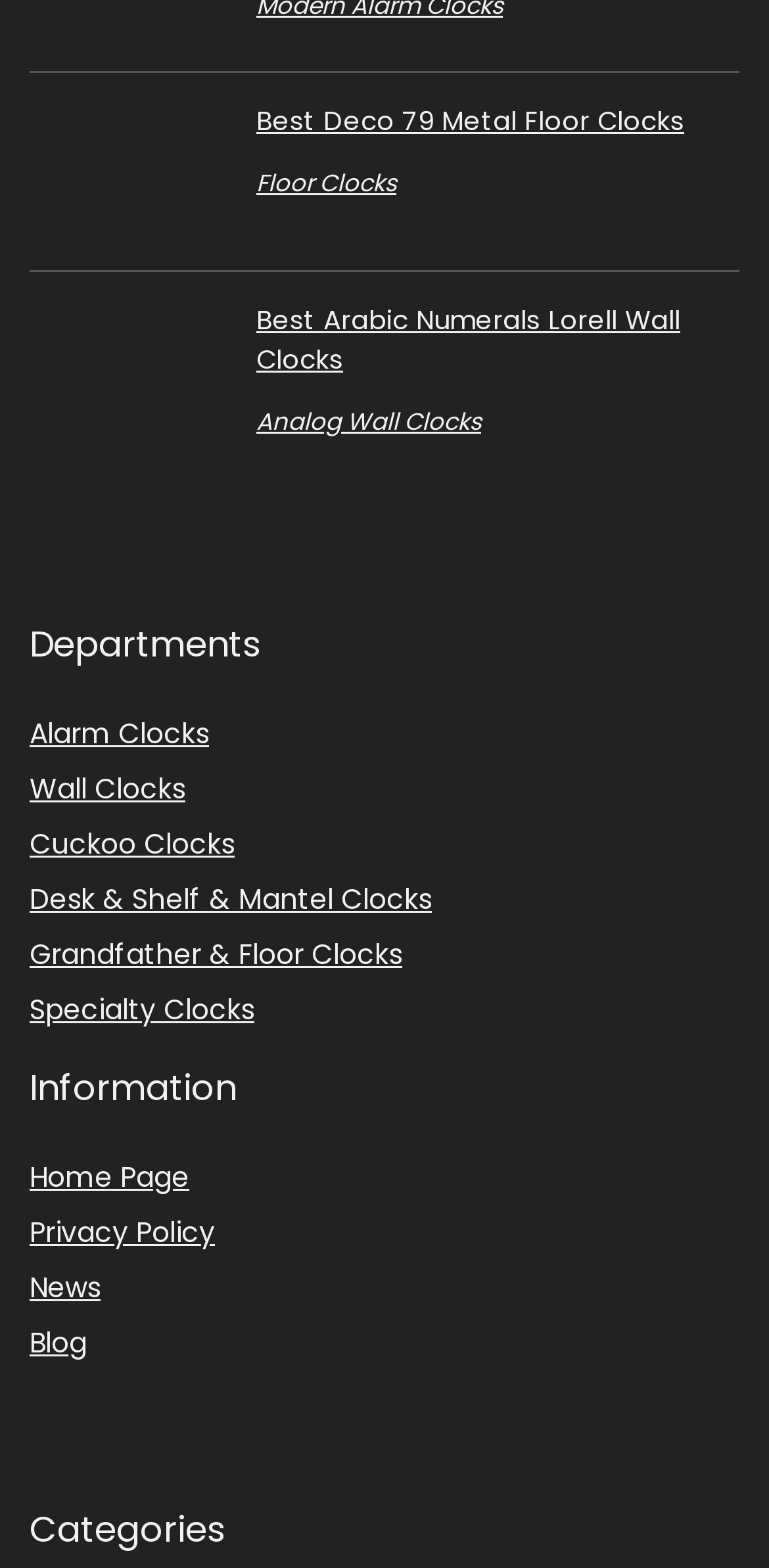Identify the bounding box coordinates of the area you need to click to perform the following instruction: "Browse Floor Clocks".

[0.333, 0.105, 0.515, 0.127]